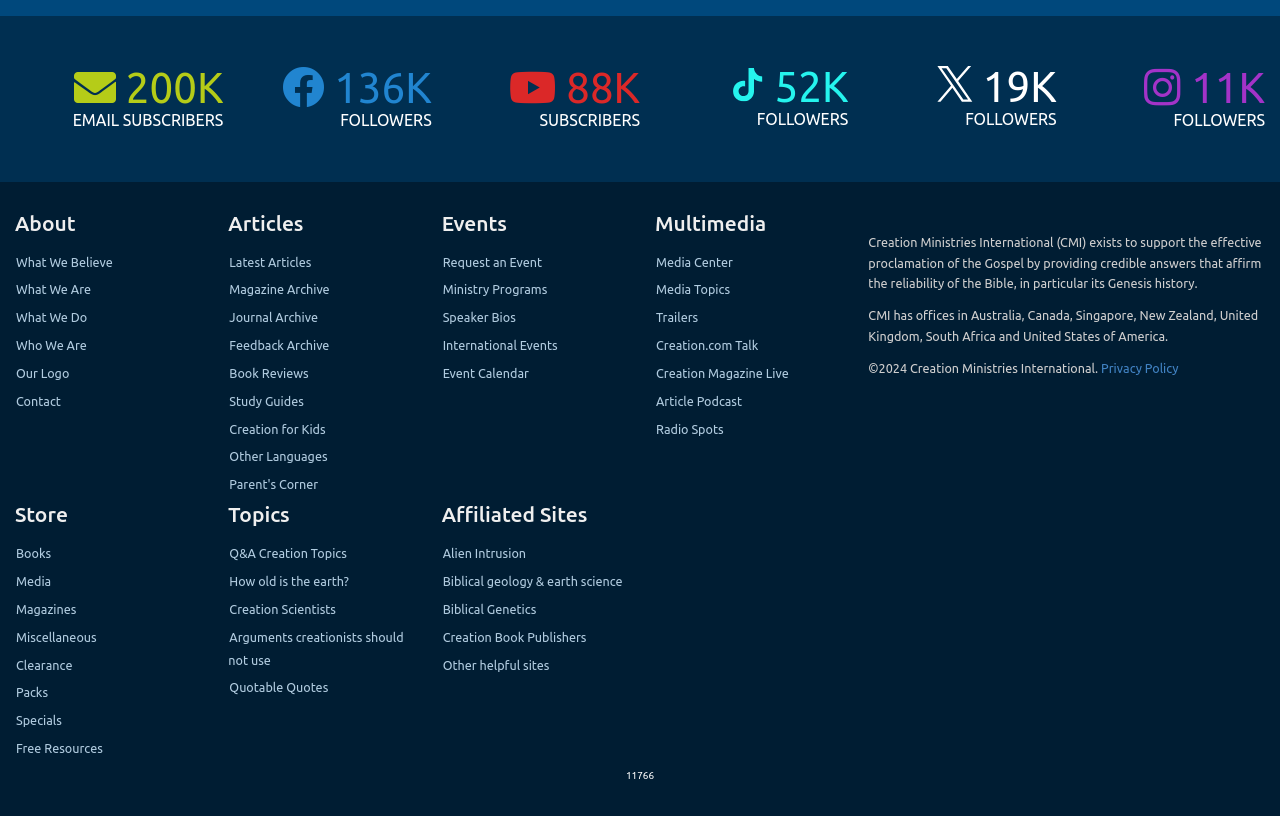Please locate the UI element described by "Media" and provide its bounding box coordinates.

[0.001, 0.703, 0.04, 0.721]